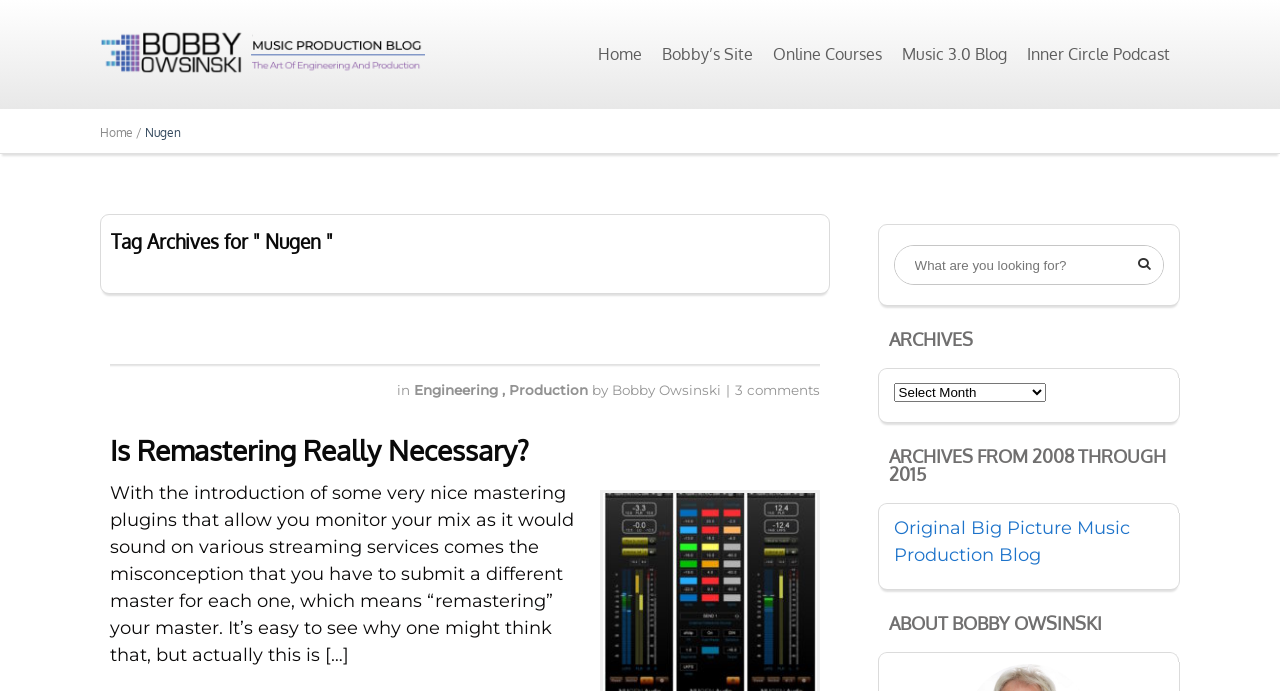What is the purpose of the textbox at the top of the page?
Answer with a single word or phrase by referring to the visual content.

Search